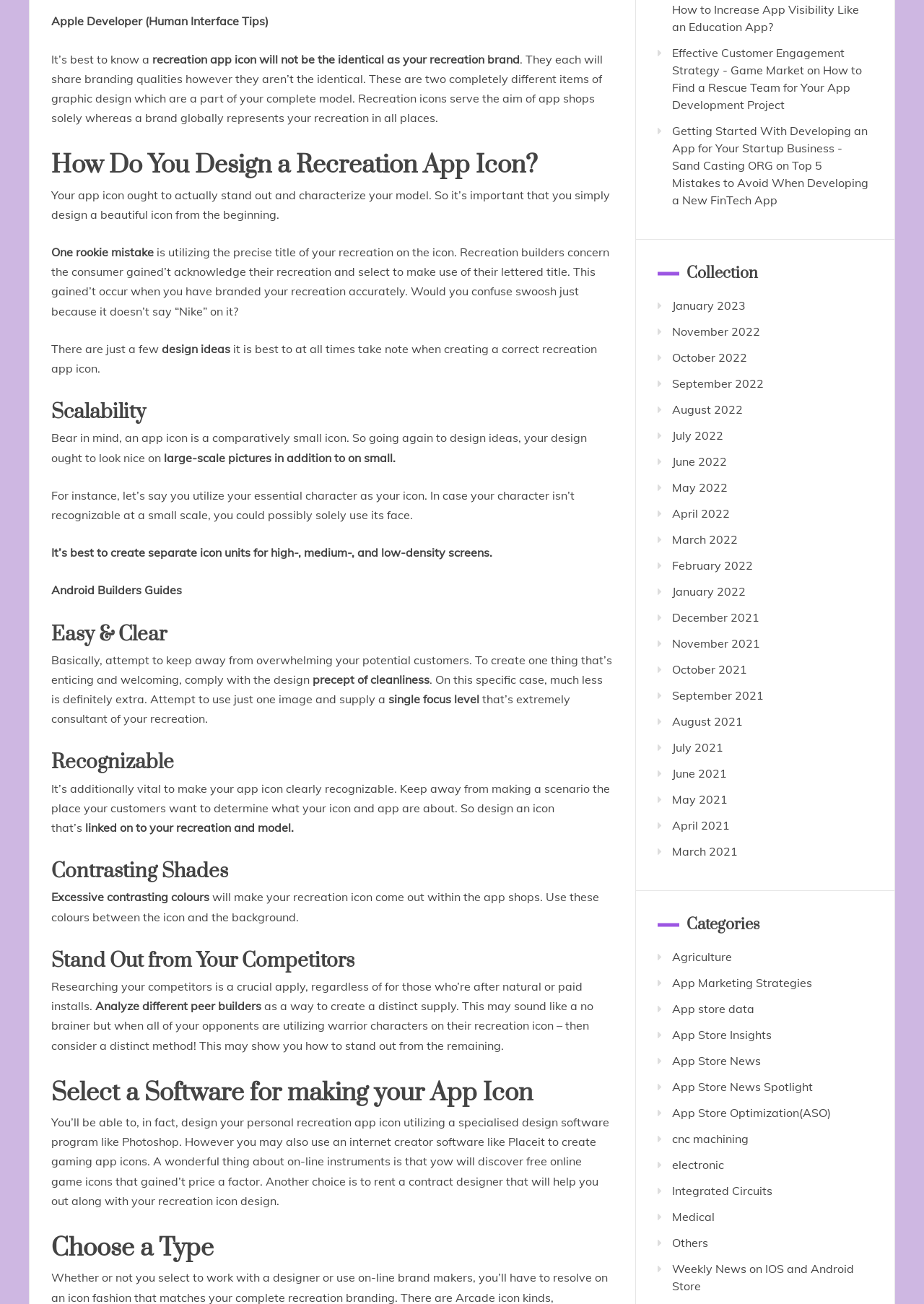Please respond to the question using a single word or phrase:
What is the purpose of an app icon?

To represent the game brand